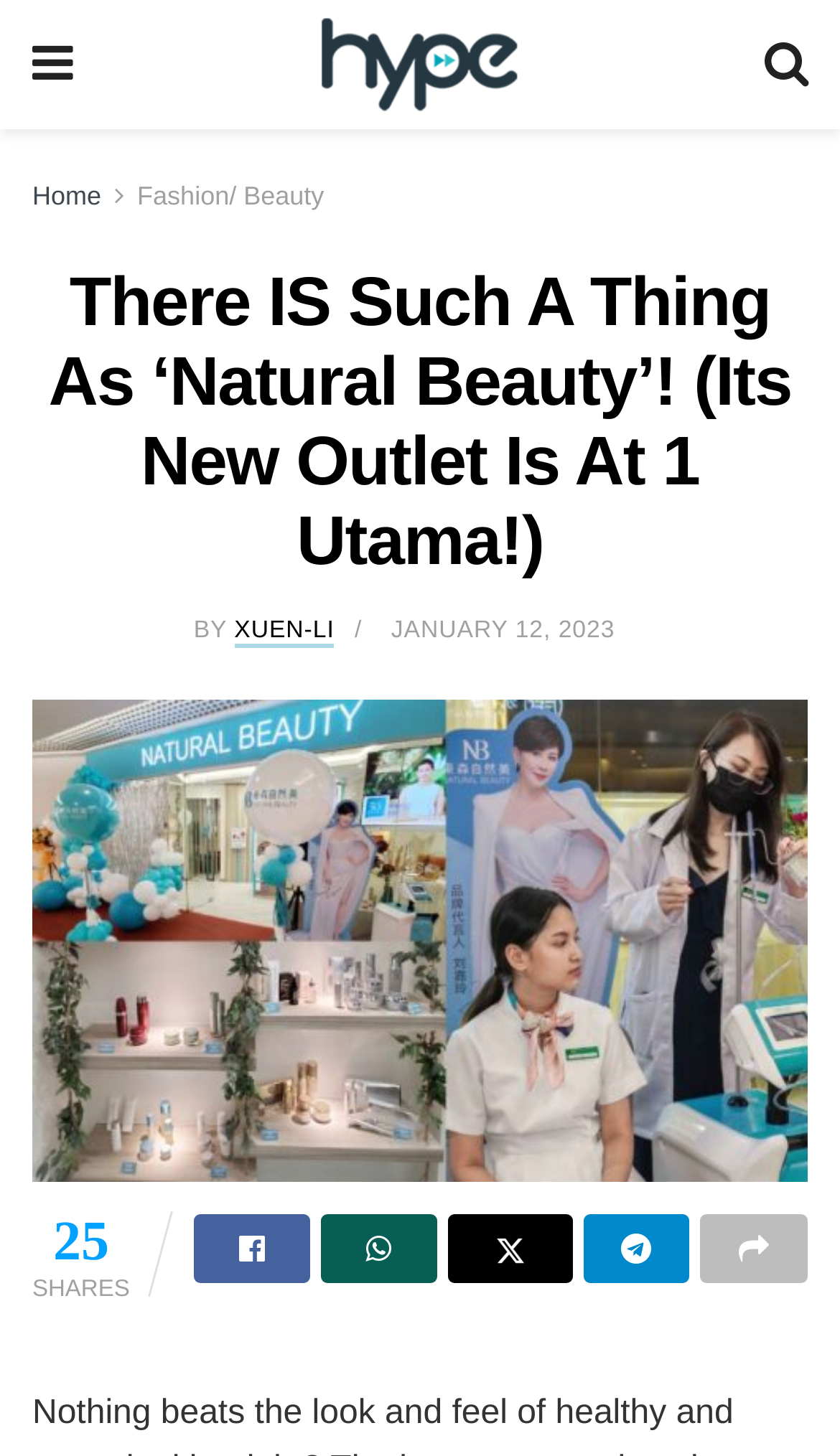Provide the bounding box coordinates in the format (top-left x, top-left y, bottom-right x, bottom-right y). All values are floating point numbers between 0 and 1. Determine the bounding box coordinate of the UI element described as: Fashion/ Beauty

[0.163, 0.124, 0.386, 0.145]